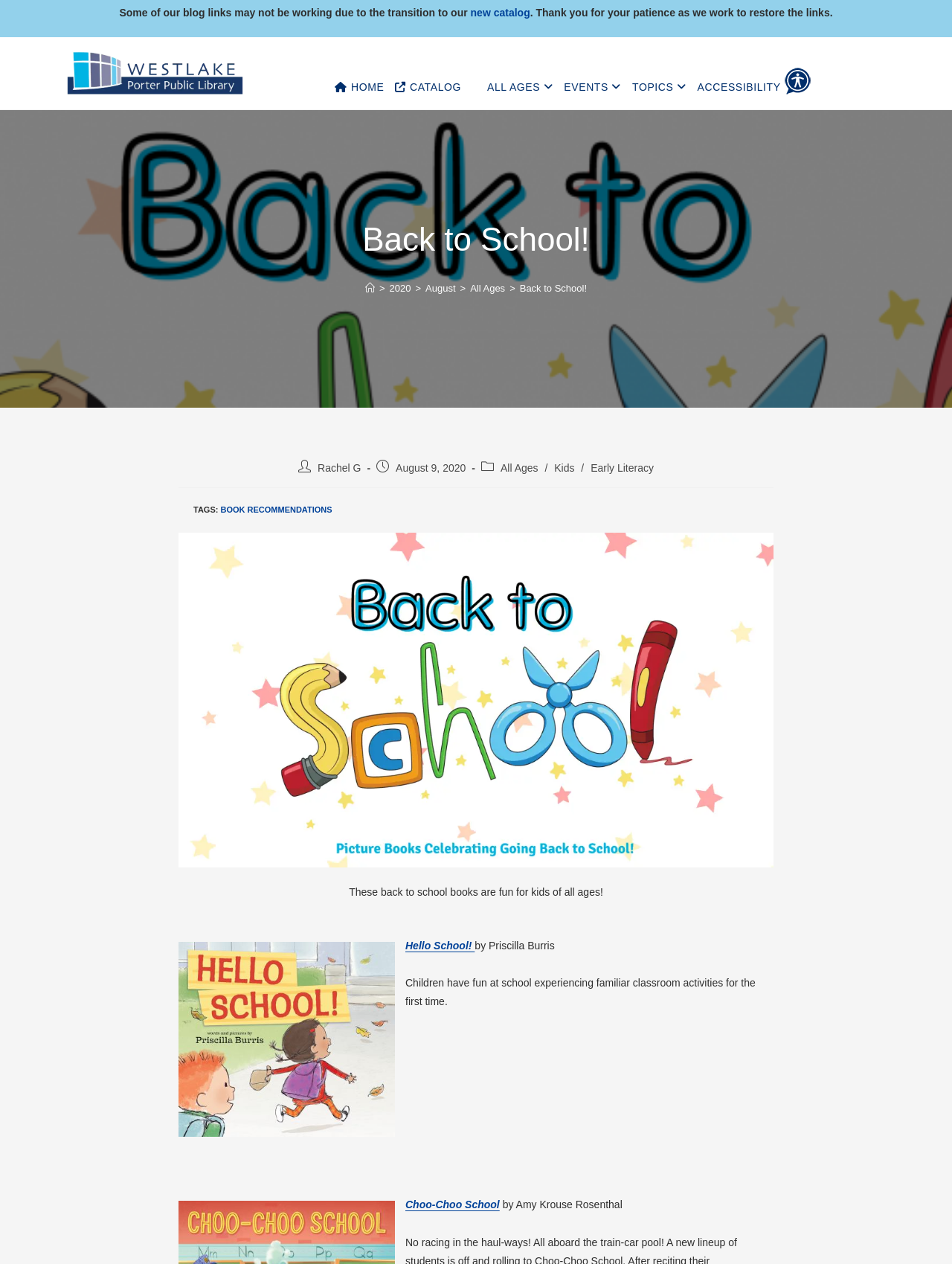Please identify the bounding box coordinates for the region that you need to click to follow this instruction: "View the 'Hello School!' book details".

[0.426, 0.743, 0.499, 0.753]